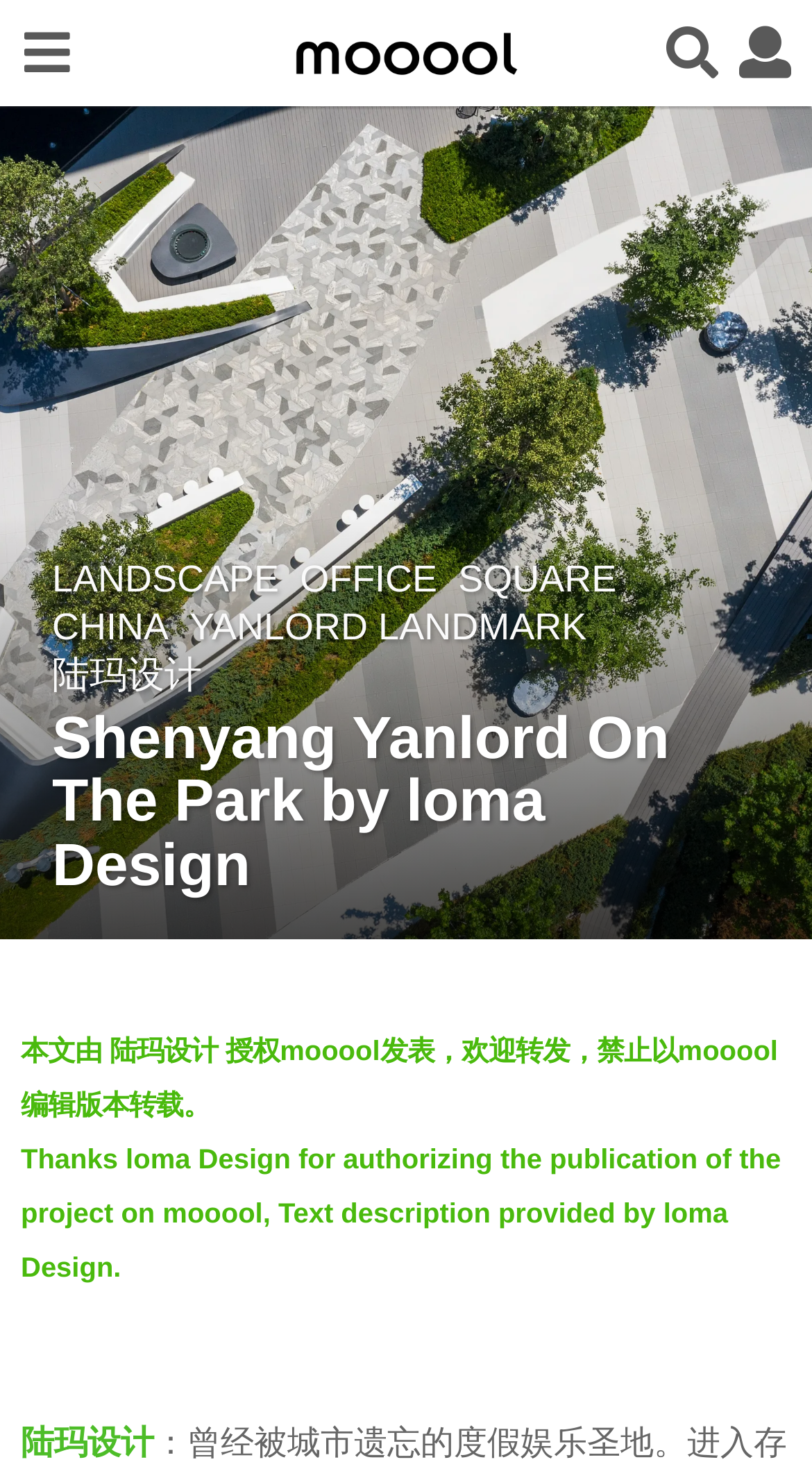Pinpoint the bounding box coordinates of the area that must be clicked to complete this instruction: "Click on Contact".

None